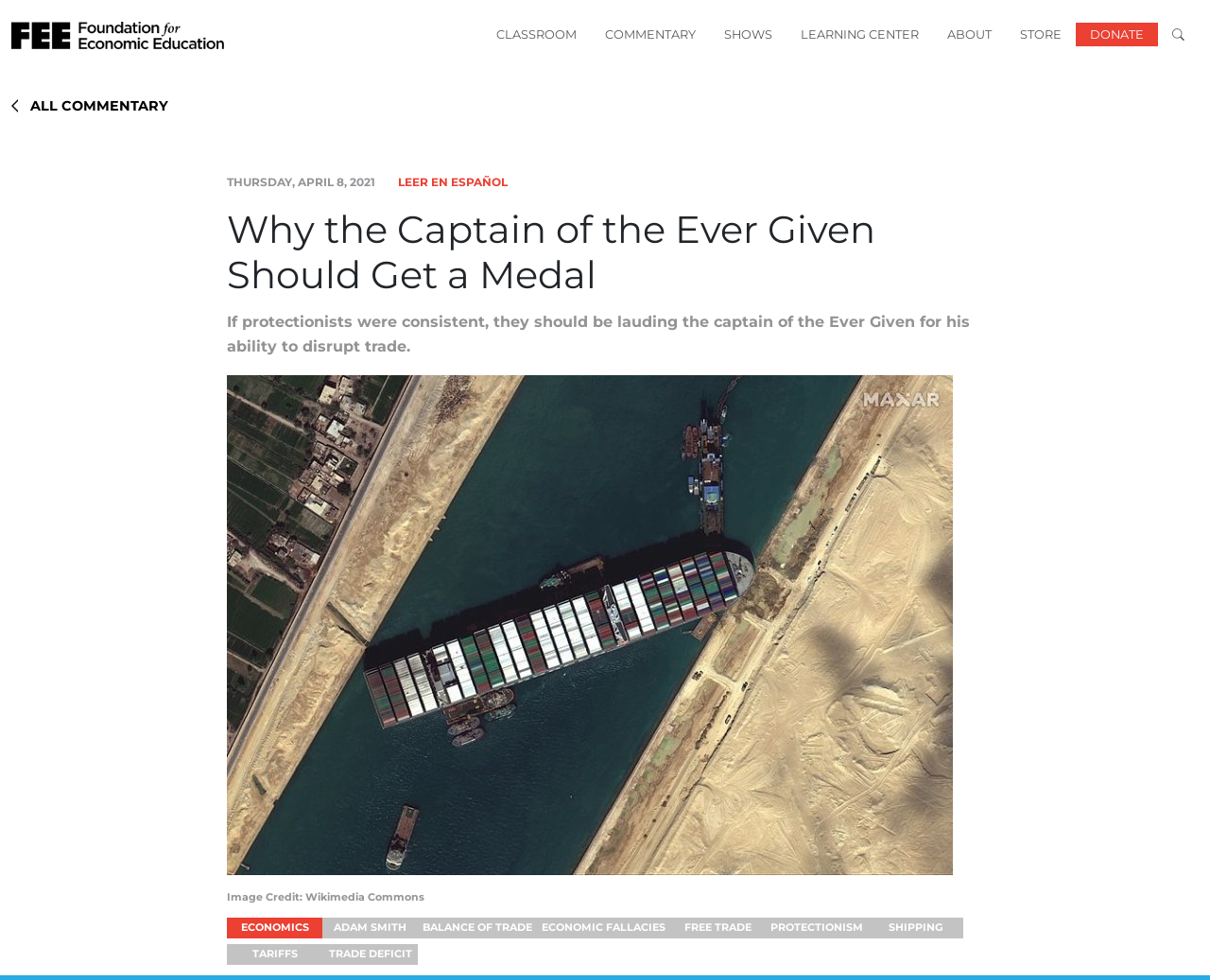What is the image credit mentioned in the article?
Please provide a single word or phrase in response based on the screenshot.

Wikimedia Commons